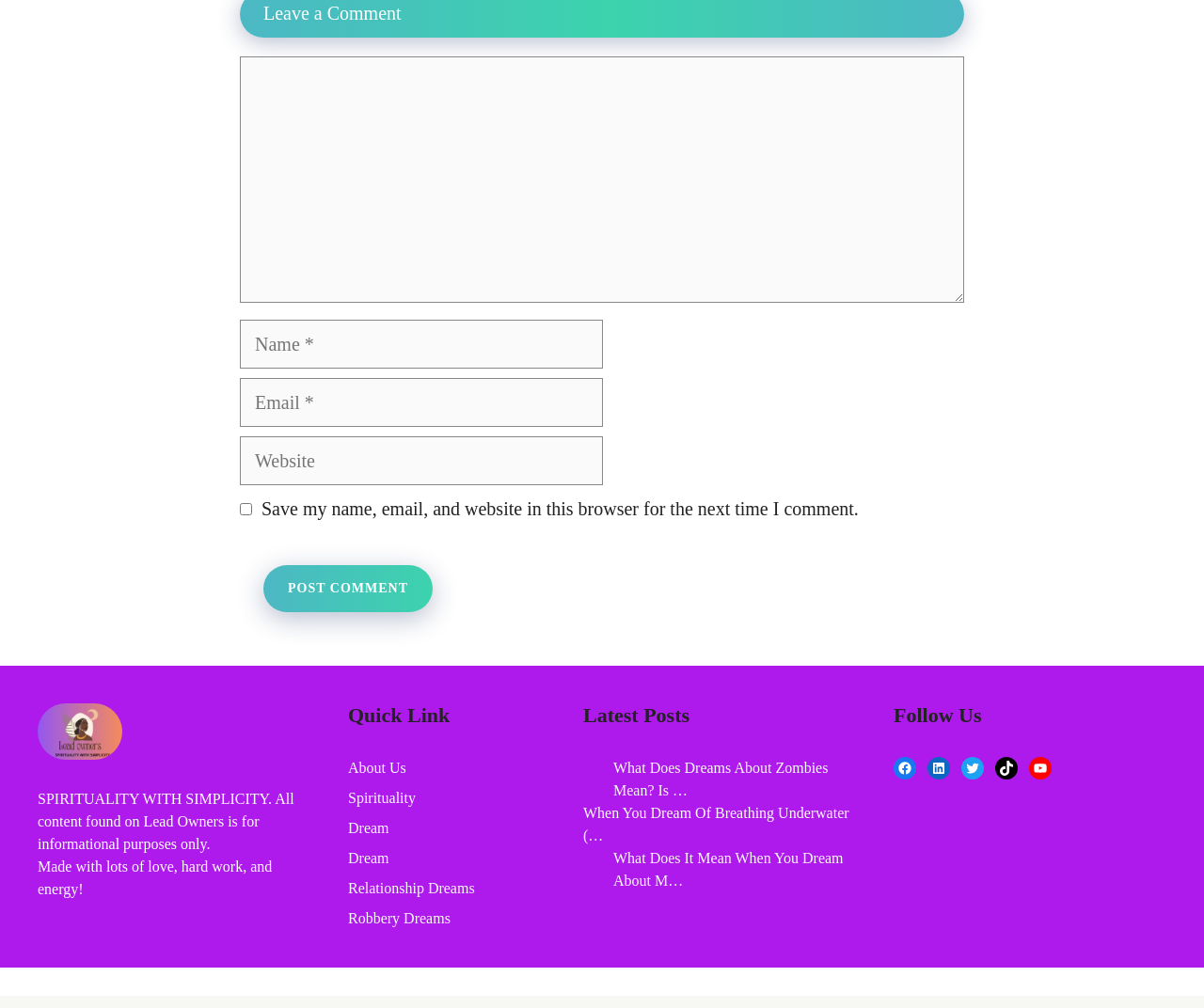Please identify the bounding box coordinates of the area I need to click to accomplish the following instruction: "Enter your comment".

[0.199, 0.056, 0.801, 0.301]